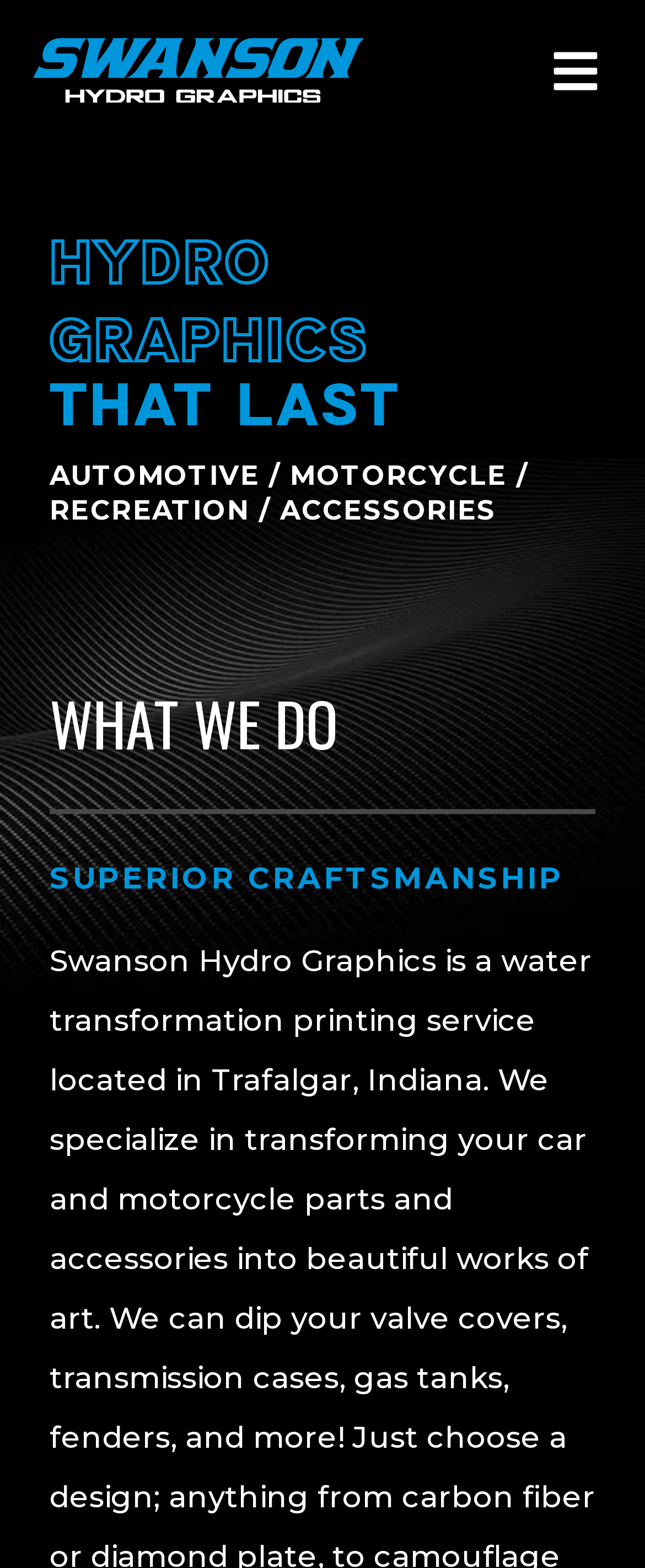What is the main service offered by Swanson?
Provide an in-depth and detailed explanation in response to the question.

Based on the webpage, I can infer that Swanson's main service is water transformation printing, as it is mentioned in the context of hydro graphics and the company's specialization.